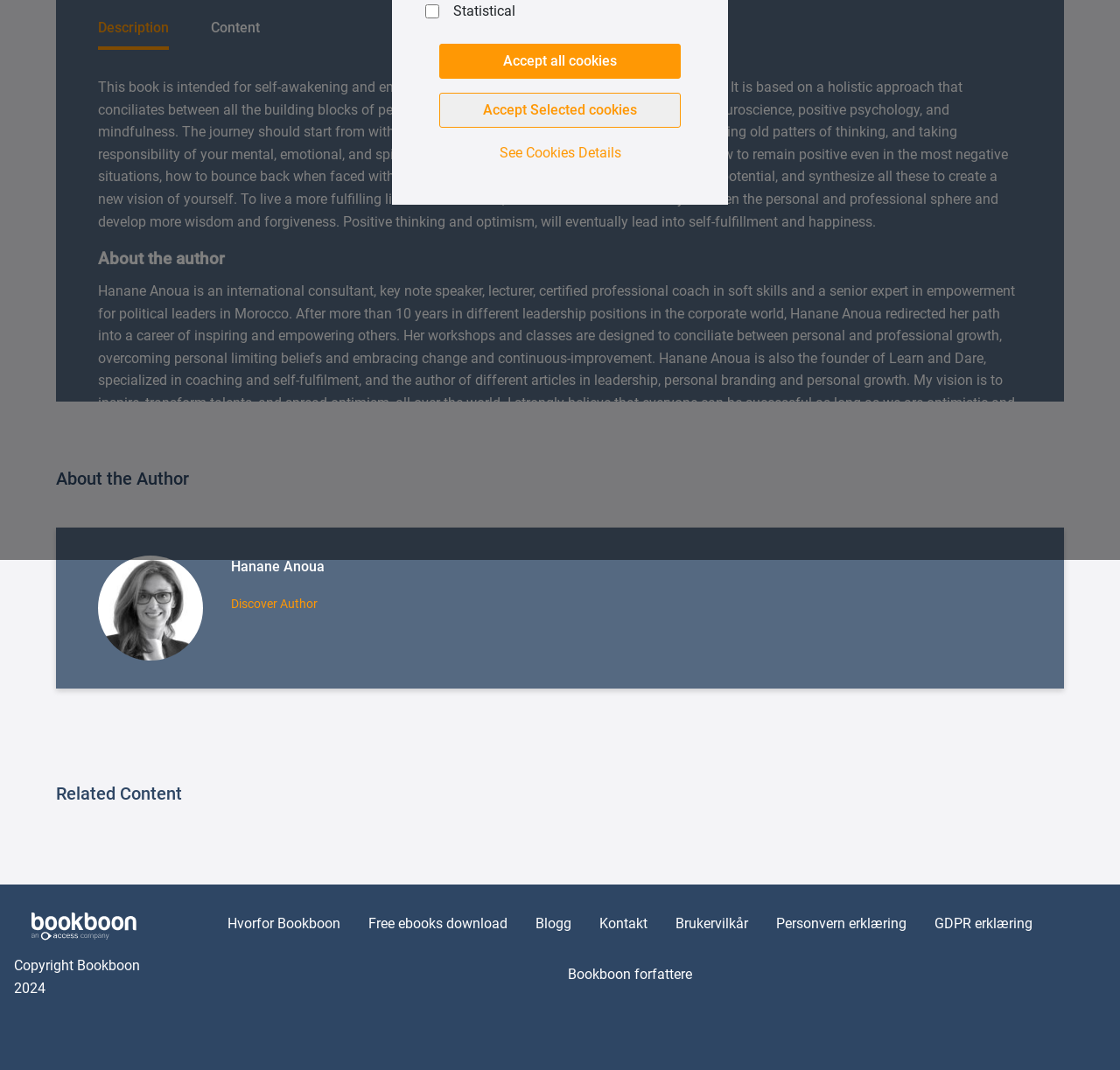Please find the bounding box coordinates (top-left x, top-left y, bottom-right x, bottom-right y) in the screenshot for the UI element described as follows: Personvern erklæring

[0.693, 0.856, 0.809, 0.871]